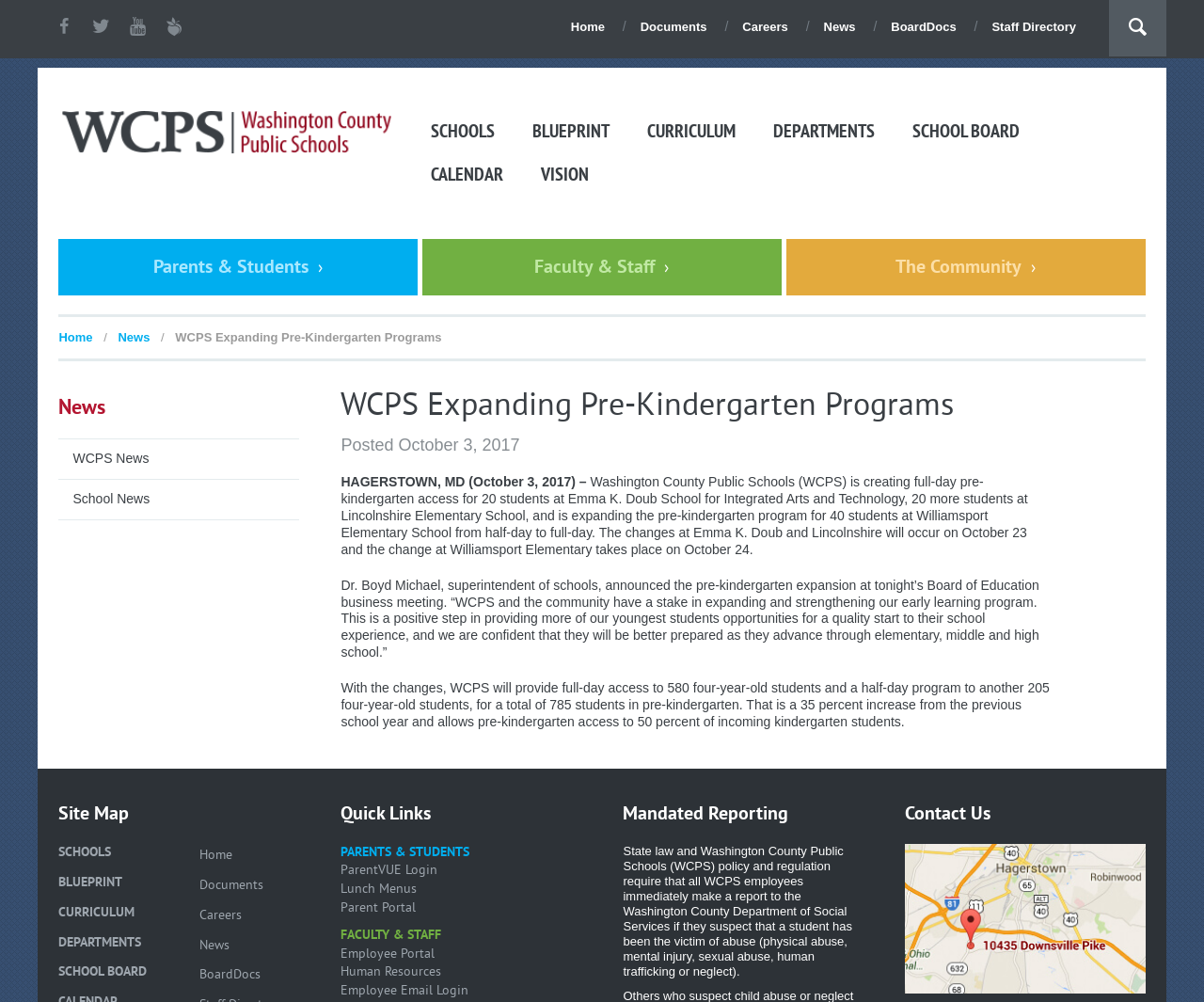What is the name of the department that WCPS employees must report to if they suspect a student has been the victim of abuse?
Look at the screenshot and provide an in-depth answer.

The answer can be found in the 'Mandated Reporting' section of the webpage, where it is stated that 'State law and Washington County Public Schools (WCPS) policy and regulation require that all WCPS employees immediately make a report to the Washington County Department of Social Services if they suspect that a student has been the victim of abuse...'.